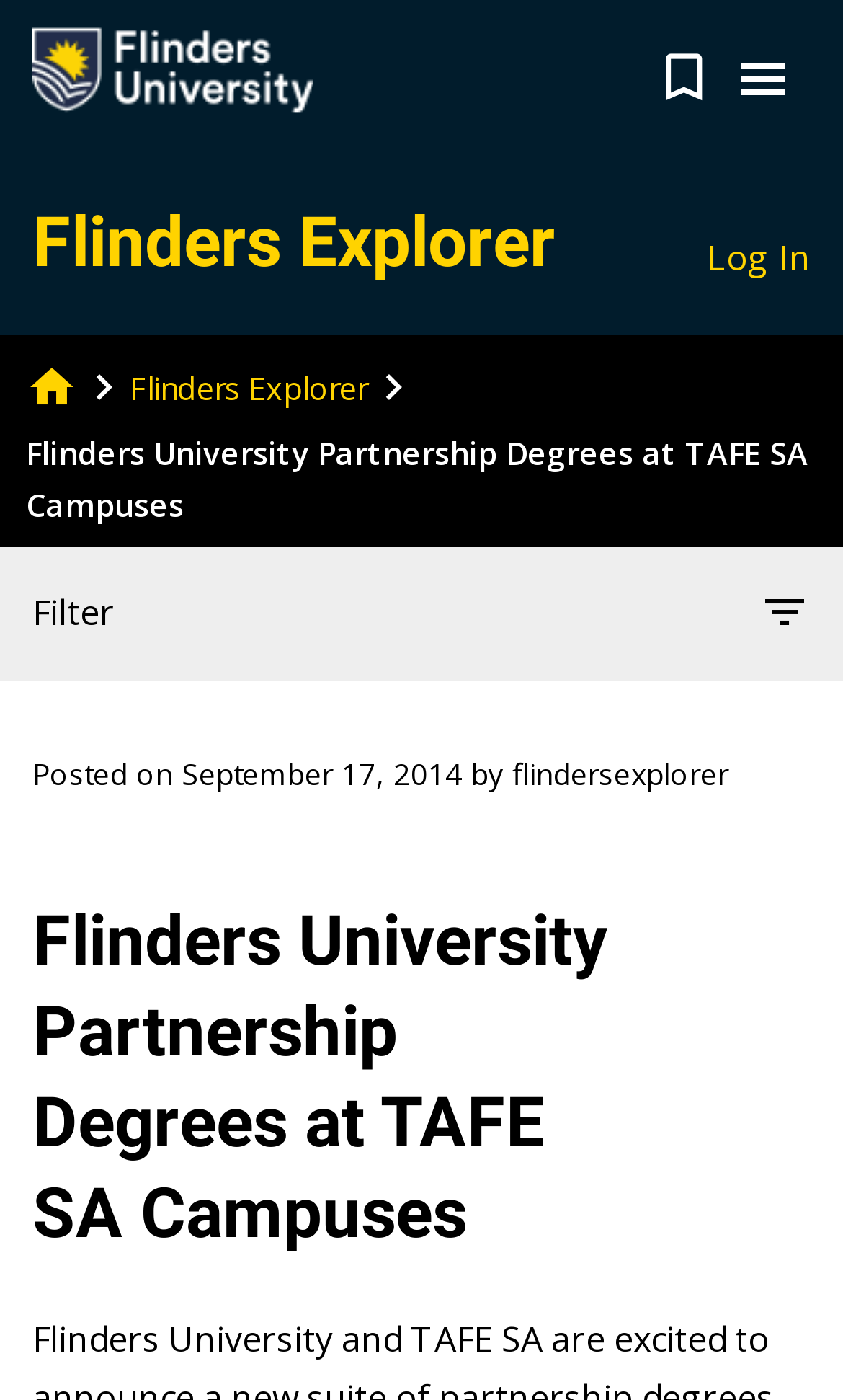Create a detailed narrative describing the layout and content of the webpage.

The webpage is about Flinders University Partnership Degrees at TAFE SA Campuses. At the top left corner, there is a link to skip to the content. Next to it, on the top left, is the Flinders University Logo, which is an image. On the top right, there are two buttons: a bookmark button and a toggle navigation button.

Below the logo, there is a heading that reads "Flinders Explorer" with a link to it. To the right of the heading, there is a link to log in. Below the heading, there are three links: "home", "Flinders Explorer", and another "Flinders Explorer" with a chevron right icon.

The main title of the page, "Flinders University Partnership Degrees at TAFE SA Campuses", is displayed prominently in the middle of the top section. Below the title, there are two static text elements: "Filter" and "filter_list". The "filter_list" element is located on the top right.

Under the filter elements, there is a section that displays information about a post. It includes the text "Posted on", a link to the date "September 17, 2014", the text "by", and a link to the author "flindersexplorer". 

Finally, there is a main heading that repeats the title of the page, "Flinders University Partnership Degrees at TAFE SA Campuses", which takes up most of the remaining space on the page.